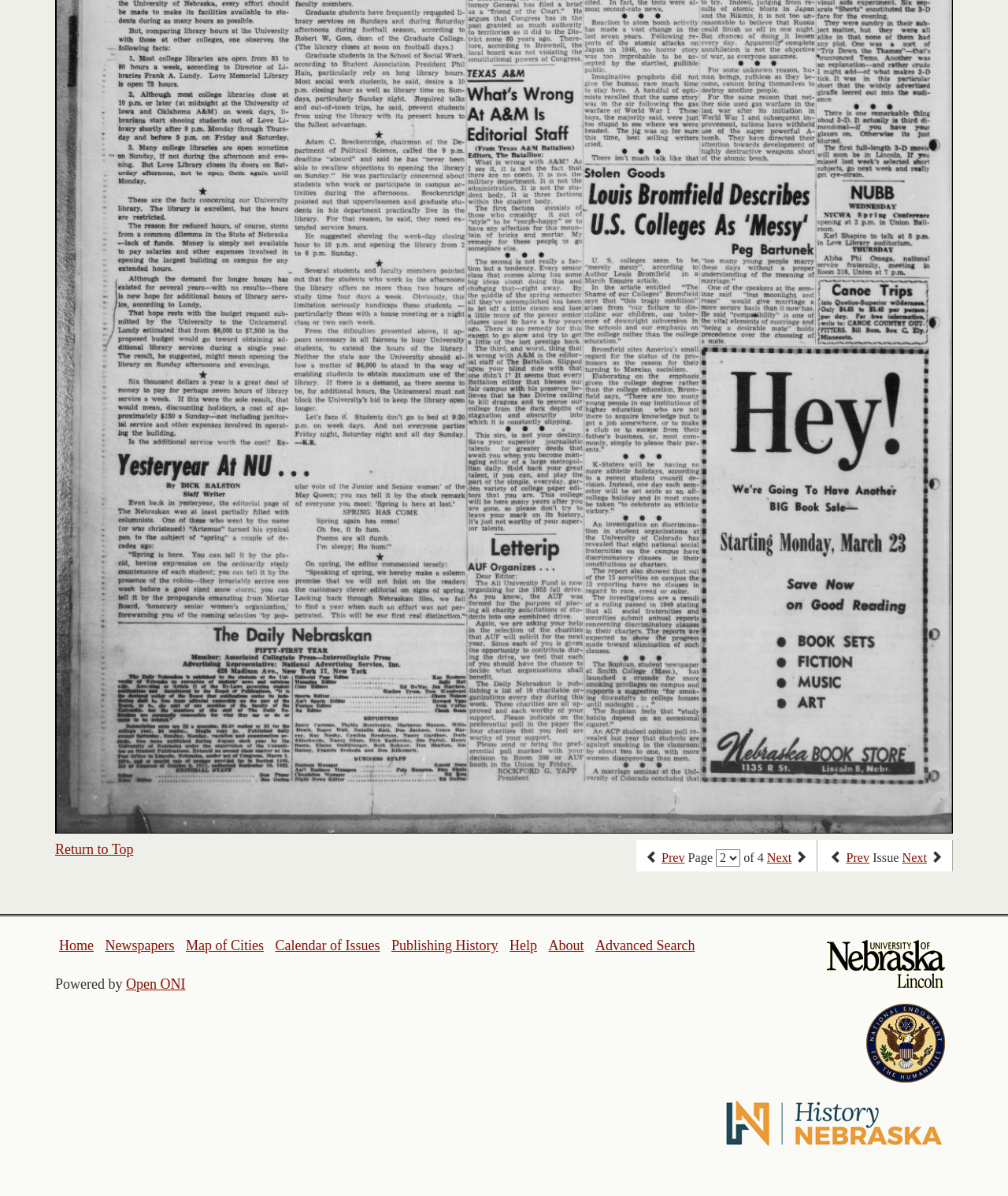Locate the coordinates of the bounding box for the clickable region that fulfills this instruction: "select an option from the dropdown".

[0.71, 0.71, 0.734, 0.724]